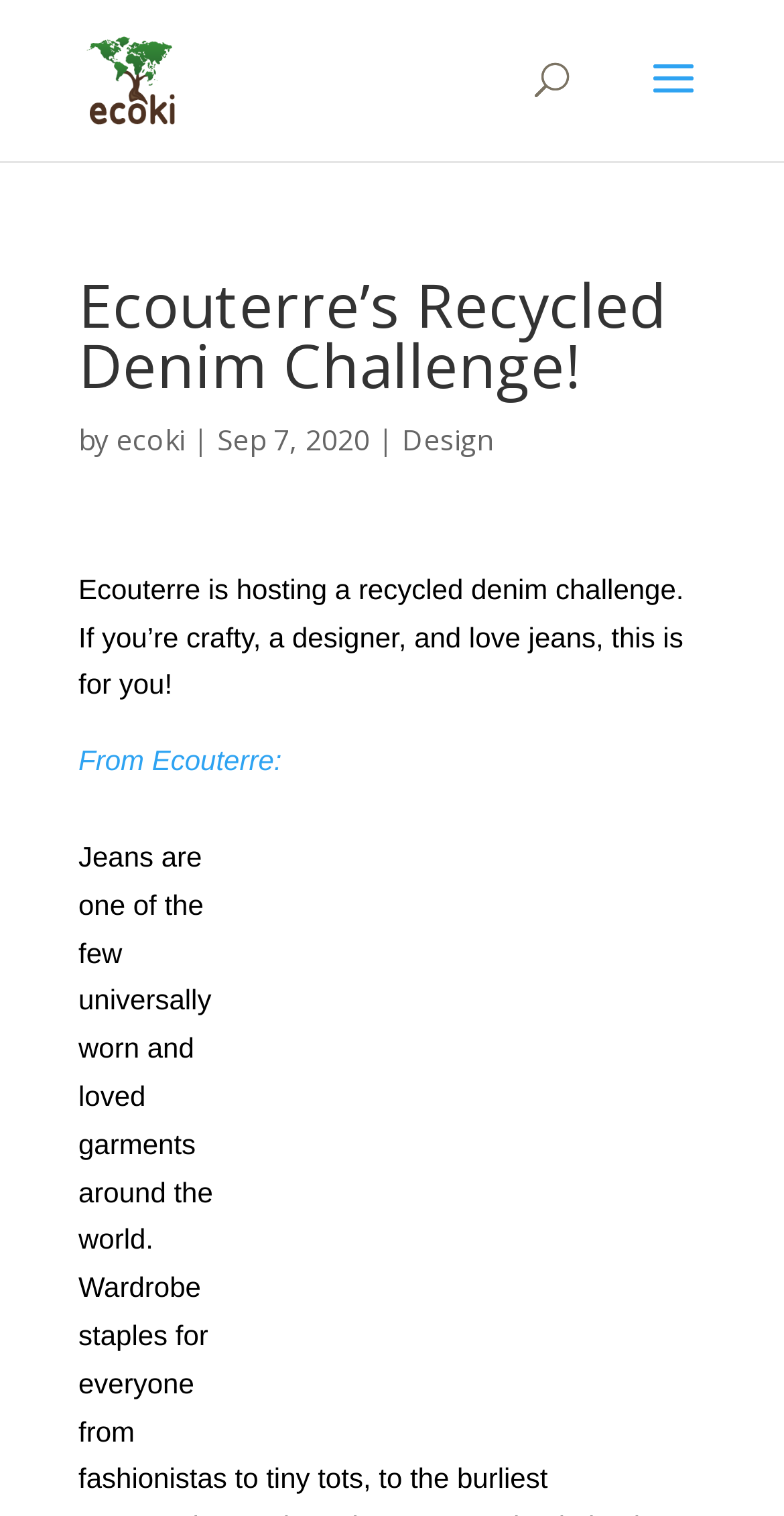Explain the webpage's design and content in an elaborate manner.

The webpage is about Ecouterre's Recycled Denim Challenge, hosted by Ecoki. At the top left, there is a link to Ecoki, accompanied by an image of the Ecoki logo. Below this, there is a search bar that spans almost the entire width of the page. 

The main content of the page is divided into sections. The first section has a heading that reads "Ecouterre's Recycled Denim Challenge!" followed by the author's name, "ecoki", and the date "Sep 7, 2020". Below this, there is a link to the "Design" category. 

The next section has a paragraph of text that describes the challenge, stating that it is for crafty people, designers, and those who love jeans. Below this, there is a link to "From Ecouterre:", which likely leads to more information about the challenge.

The main attraction of the page is a large image, which is a picture of the recycled denim challenge, taking up most of the width of the page. The image is accompanied by a heading that describes it.